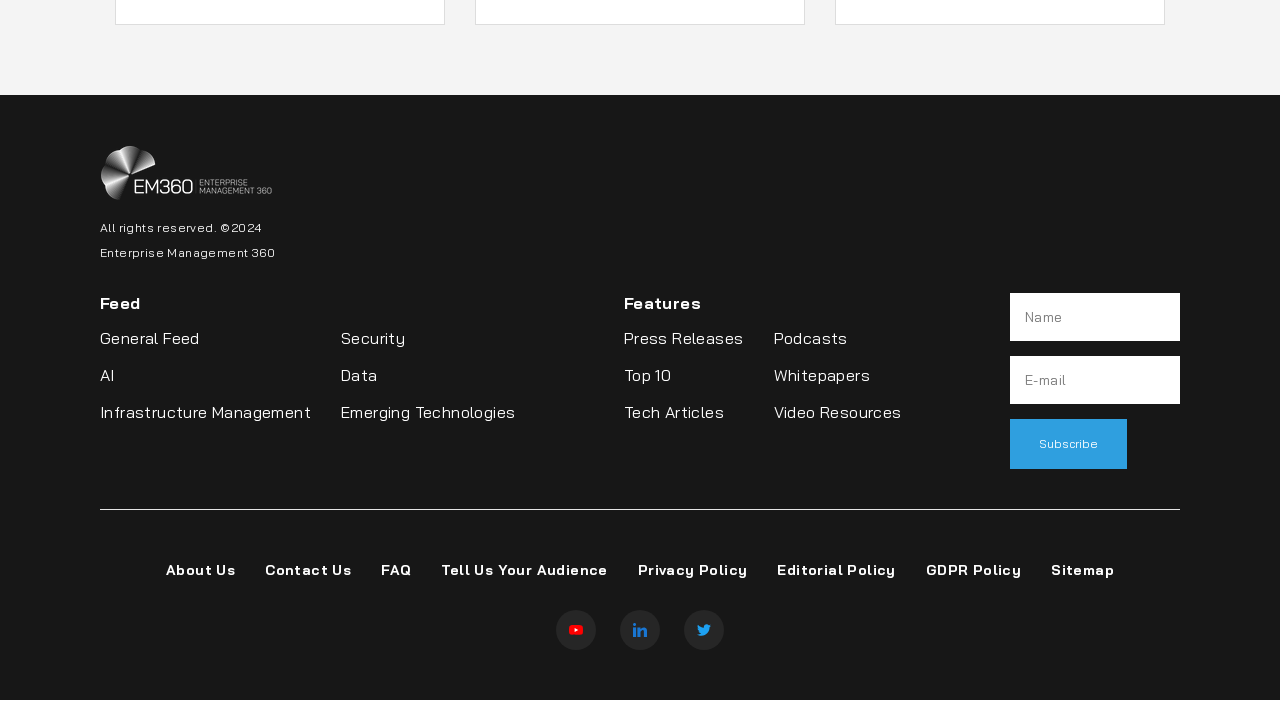How many social media links are available at the bottom of the page?
Look at the image and construct a detailed response to the question.

I counted the number of link elements at the bottom of the page with social media icons. There are 3 link elements: 'youtube', 'Linkedin', and 'Twitter', located at [0.434, 0.869, 0.466, 0.927], [0.484, 0.869, 0.516, 0.927], and [0.534, 0.869, 0.566, 0.927] respectively.